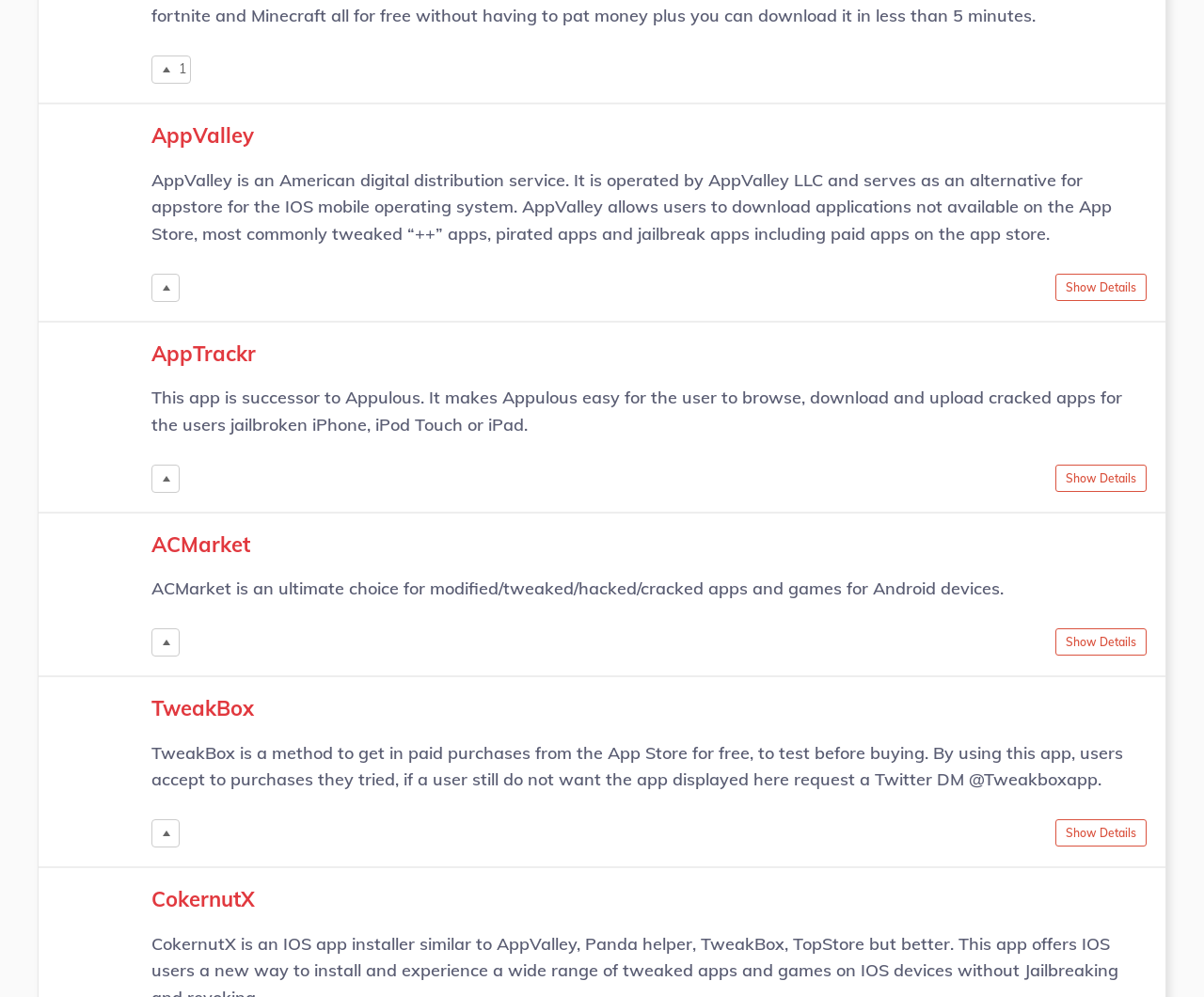Using the webpage screenshot, find the UI element described by AppValley. Provide the bounding box coordinates in the format (top-left x, top-left y, bottom-right x, bottom-right y), ensuring all values are floating point numbers between 0 and 1.

[0.126, 0.123, 0.211, 0.149]